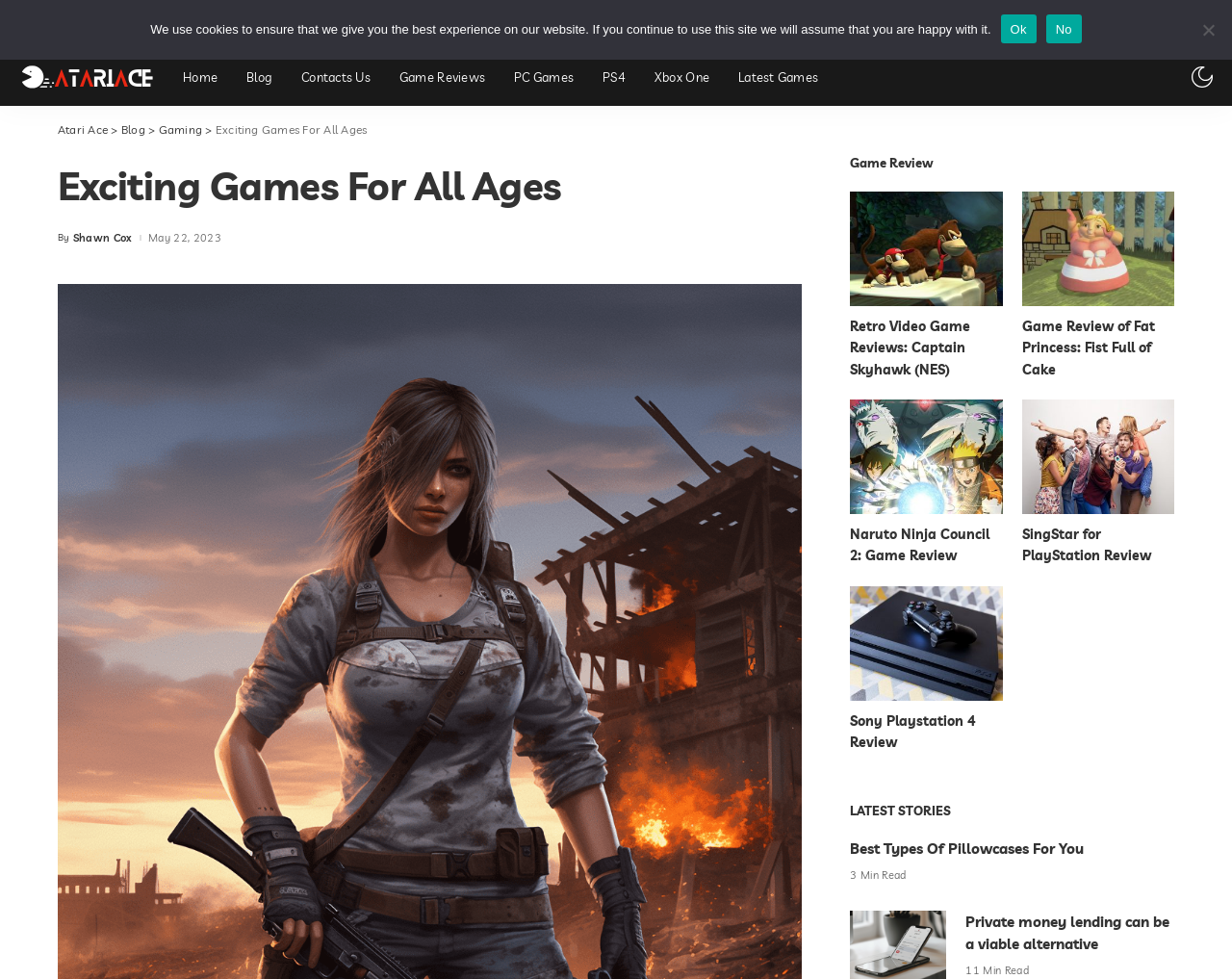Identify the bounding box coordinates of the region that needs to be clicked to carry out this instruction: "read the 'ENTITLED Mom Goes VIRAL After RANT' article". Provide these coordinates as four float numbers ranging from 0 to 1, i.e., [left, top, right, bottom].

None